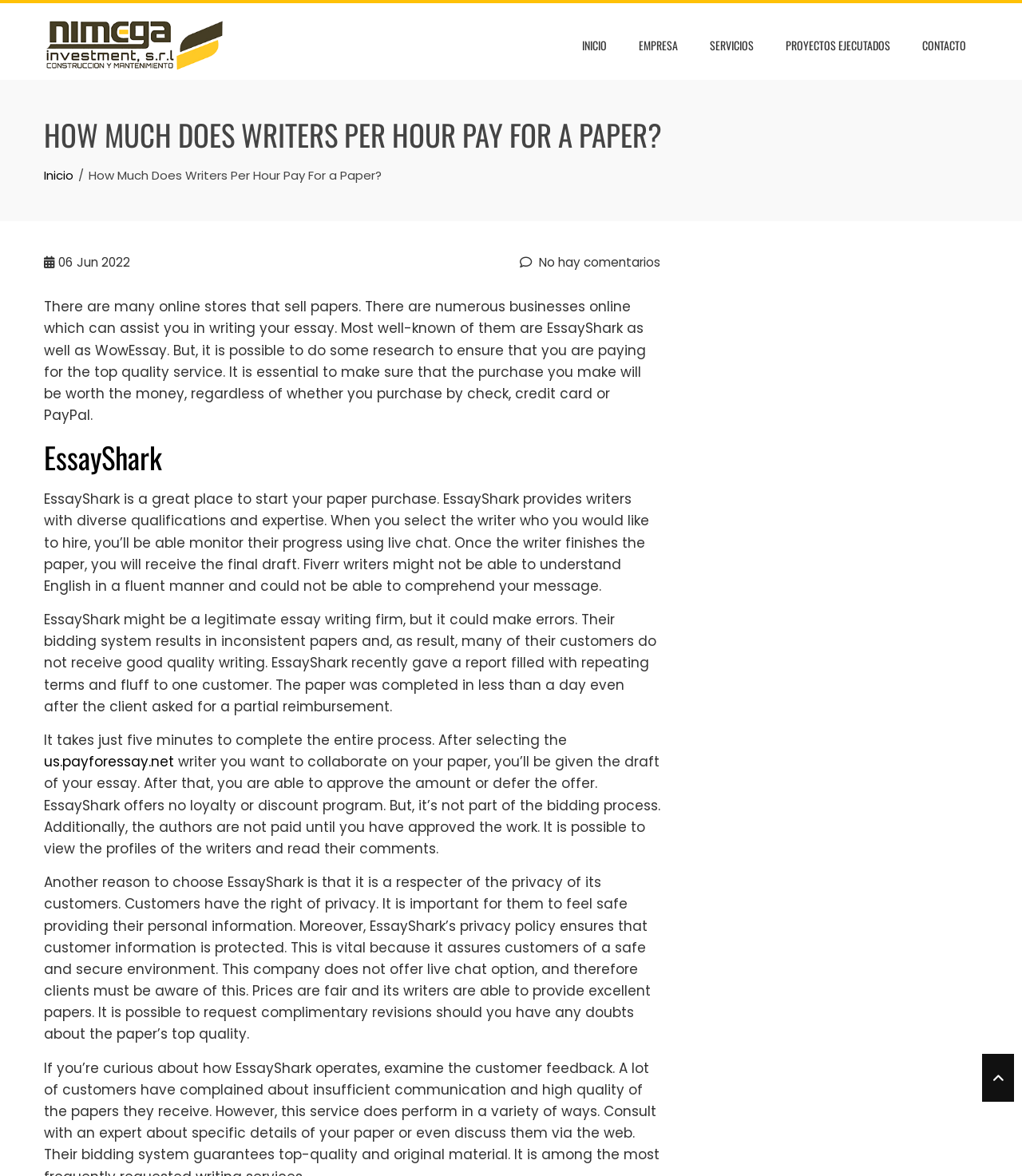Using the provided element description "No hay comentarios", determine the bounding box coordinates of the UI element.

[0.509, 0.215, 0.646, 0.232]